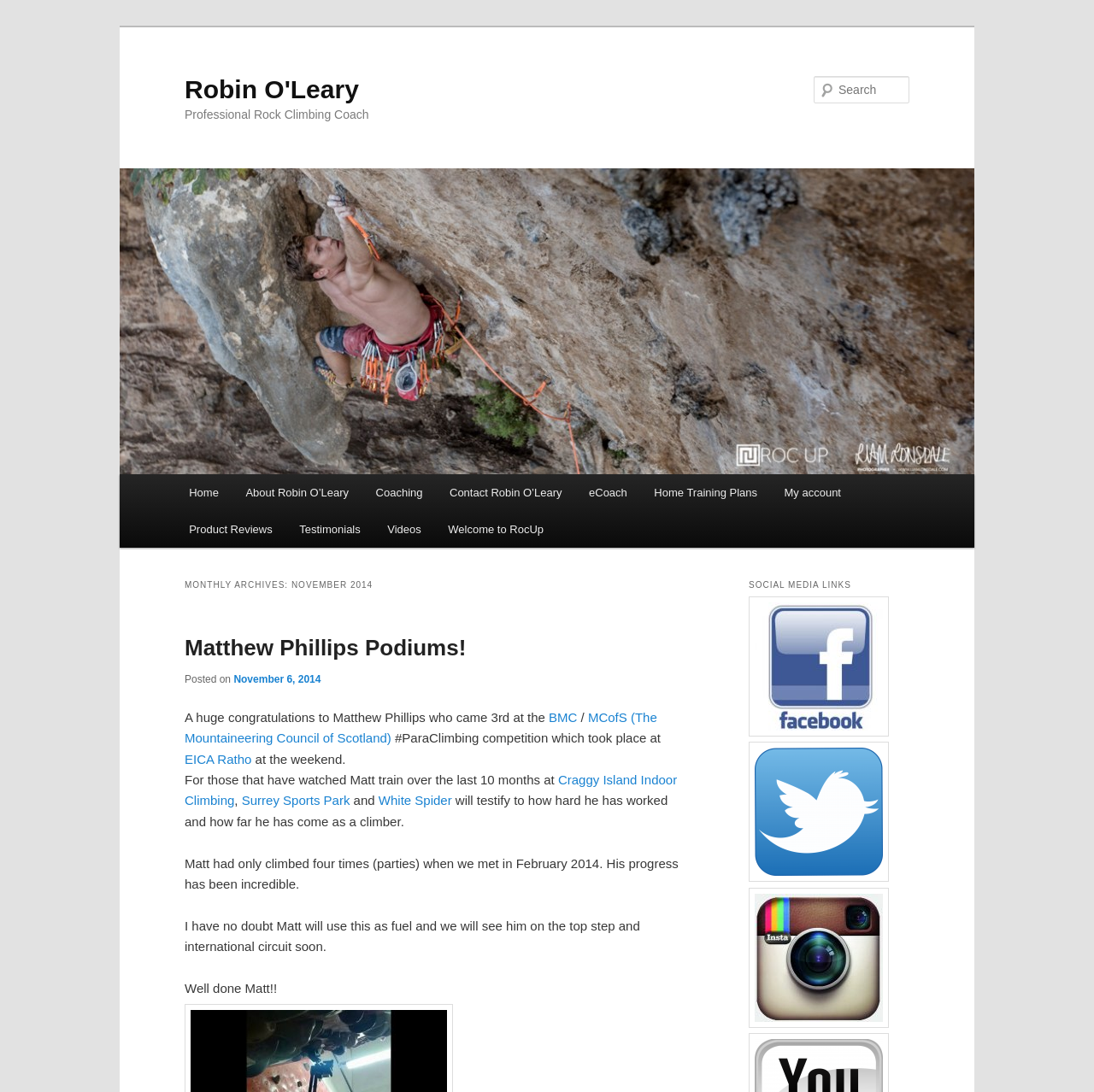Please provide the bounding box coordinates for the element that needs to be clicked to perform the instruction: "Follow Robin O'Leary on Facebook". The coordinates must consist of four float numbers between 0 and 1, formatted as [left, top, right, bottom].

[0.684, 0.546, 0.812, 0.674]